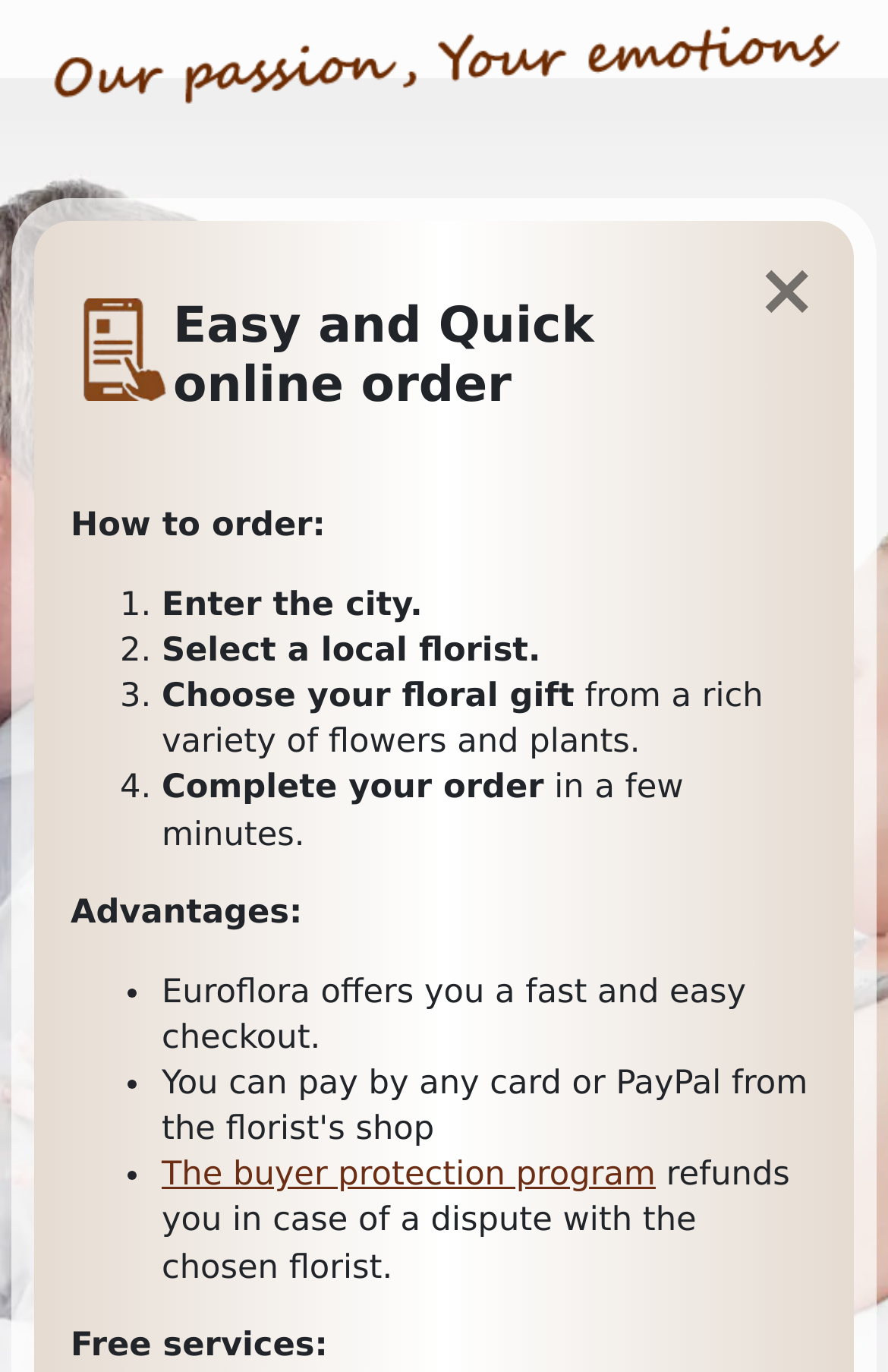Determine the bounding box of the UI component based on this description: "alt="Euroflora logo"". The bounding box coordinates should be four float values between 0 and 1, i.e., [left, top, right, bottom].

[0.031, 0.0, 0.969, 0.085]